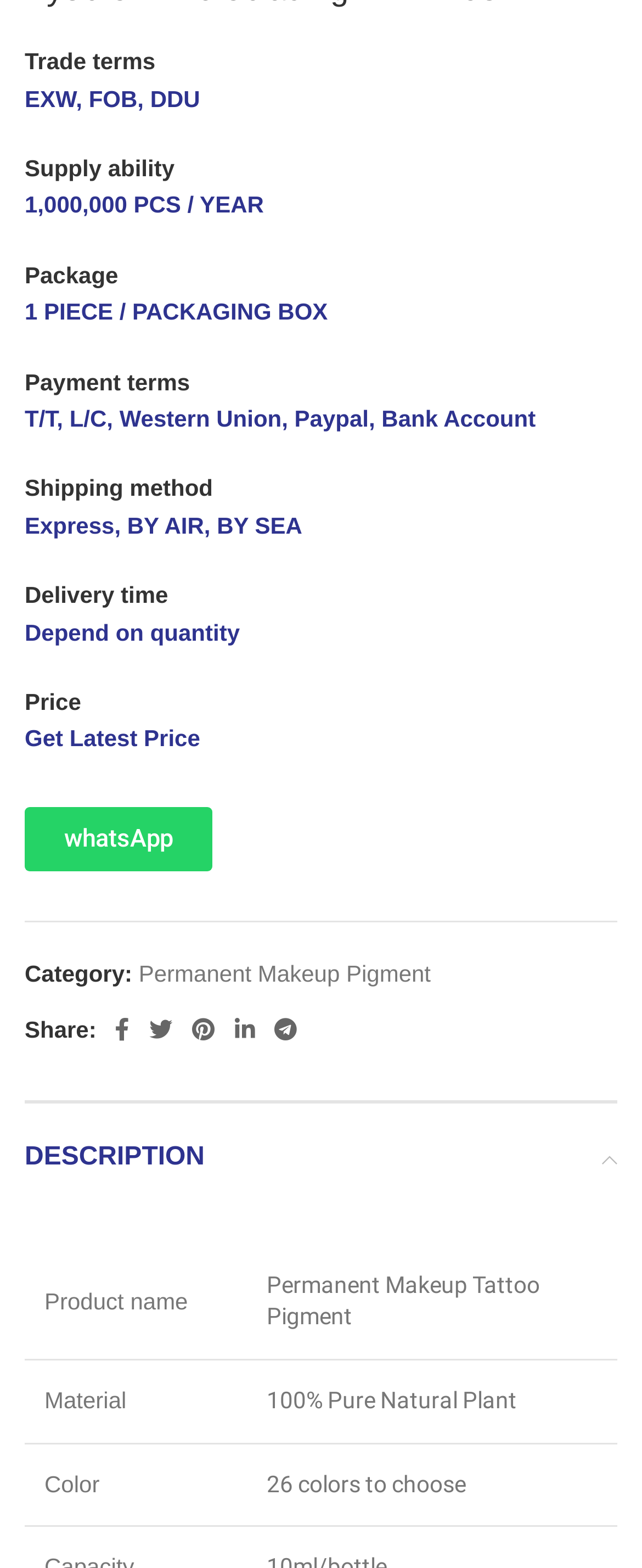What is the package detail of this product?
Using the picture, provide a one-word or short phrase answer.

1 PIECE / PACKAGING BOX